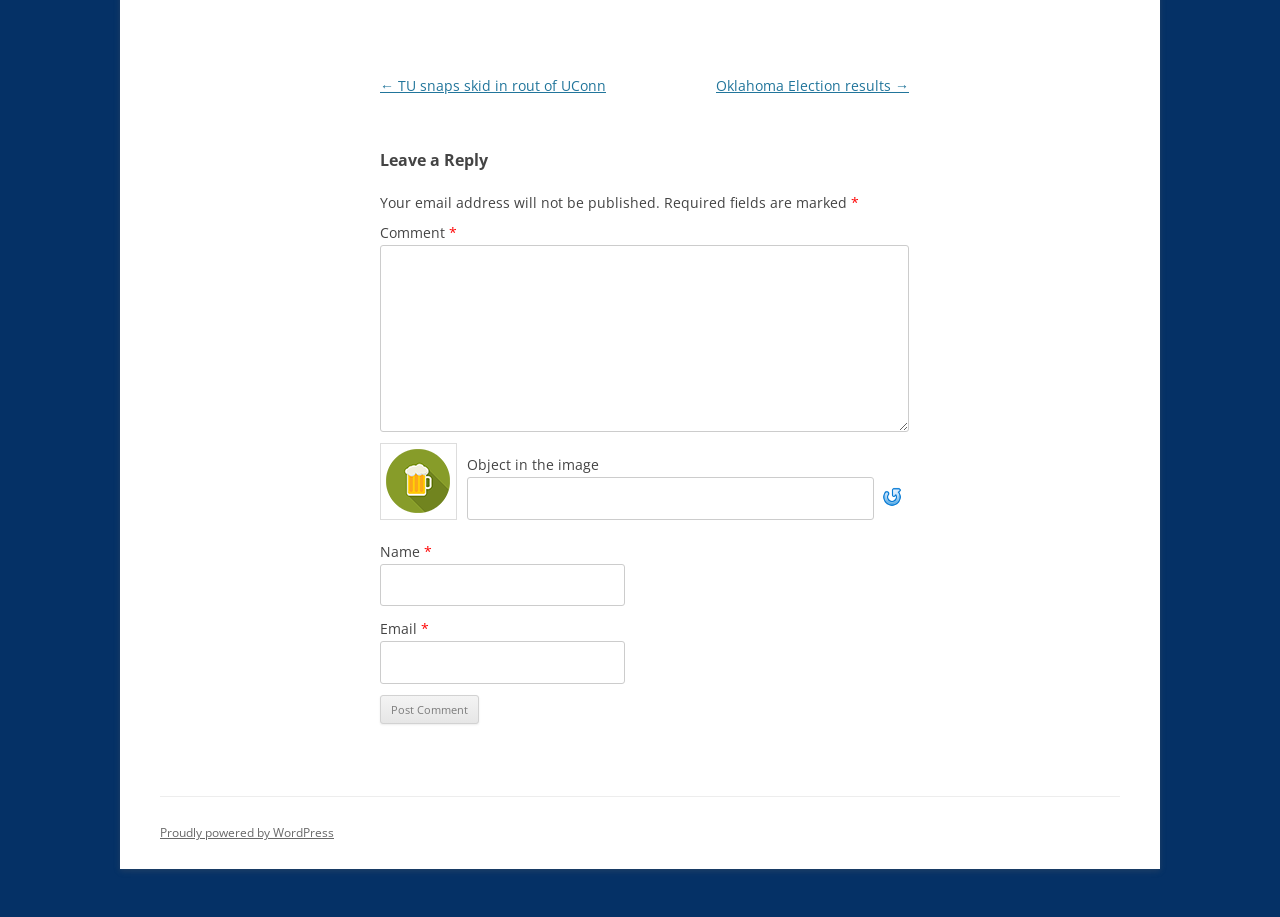Please specify the bounding box coordinates of the clickable section necessary to execute the following command: "Enter your email".

[0.297, 0.699, 0.488, 0.746]